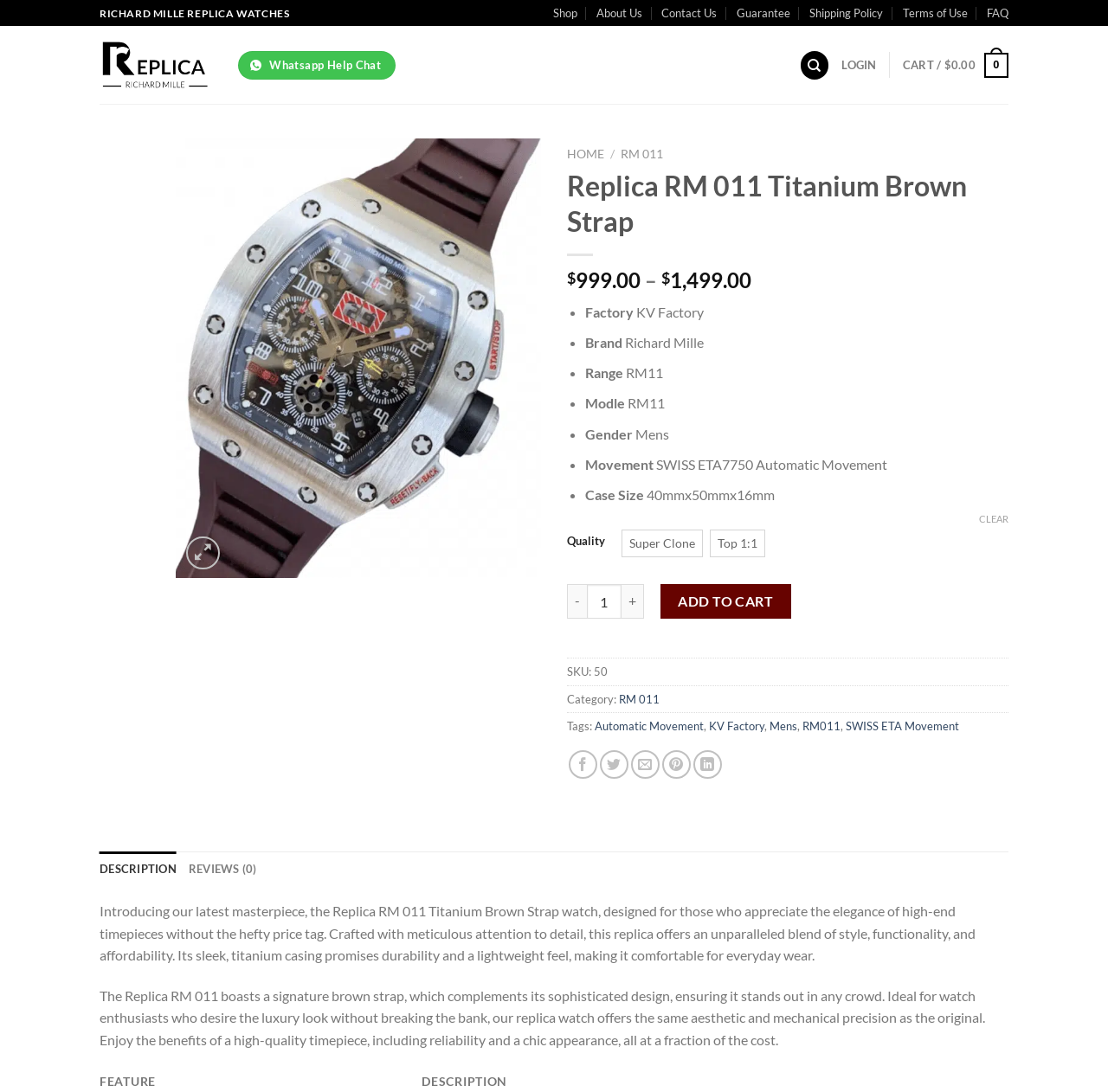Please find the main title text of this webpage.

Replica RM 011 Titanium Brown Strap